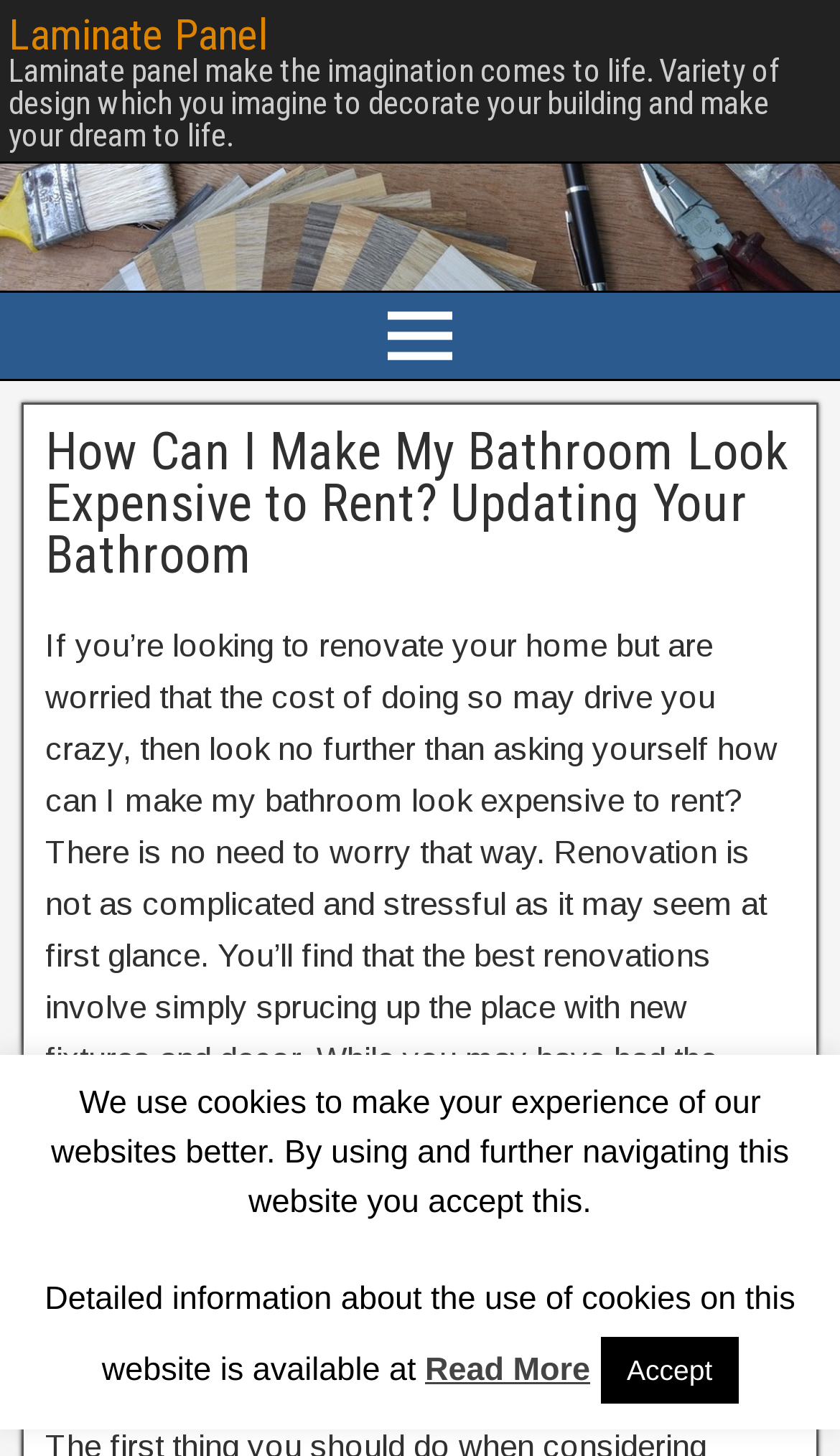Give a succinct answer to this question in a single word or phrase: 
What is the goal of the bathroom renovation?

Get dream bathroom